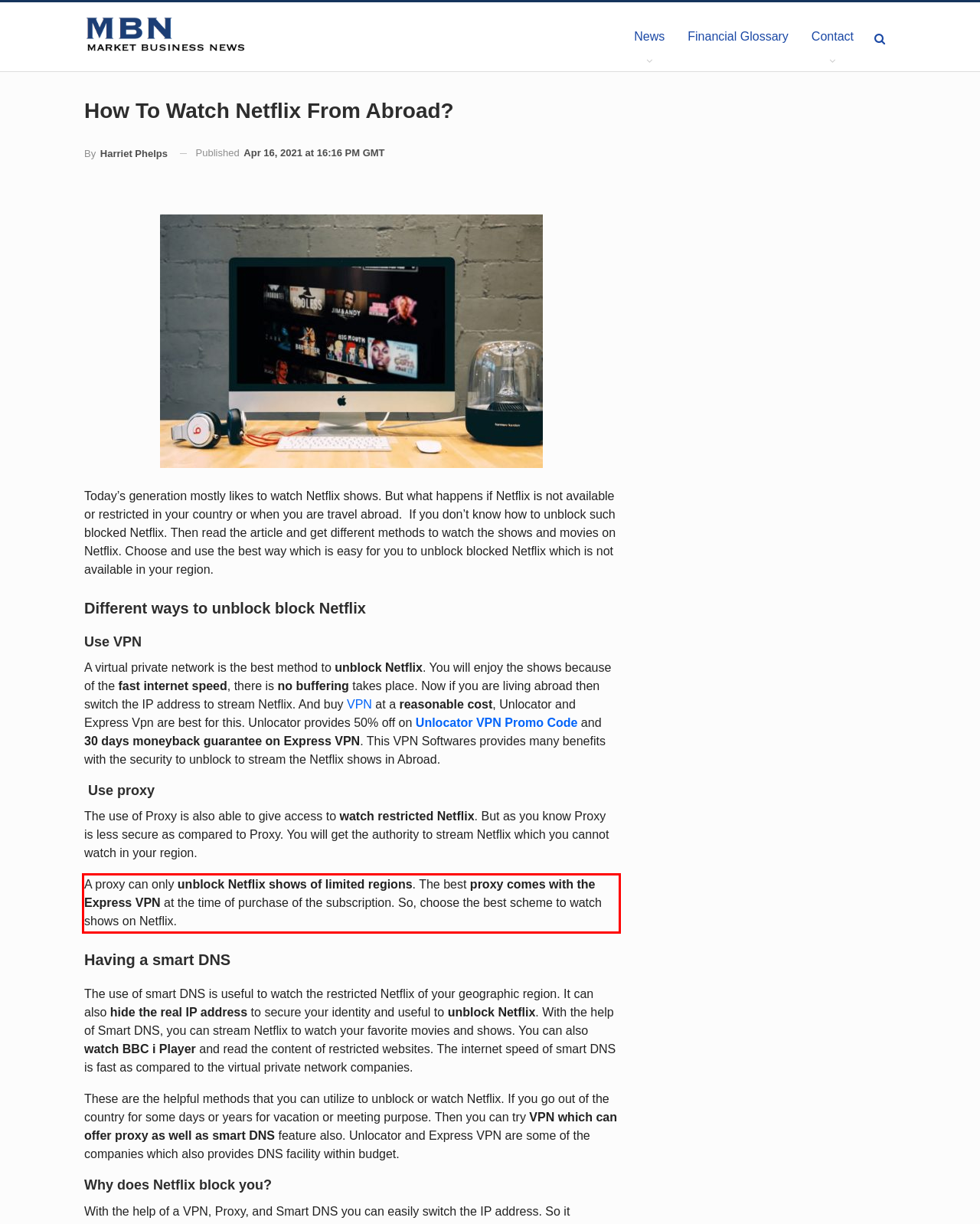The screenshot you have been given contains a UI element surrounded by a red rectangle. Use OCR to read and extract the text inside this red rectangle.

A proxy can only unblock Netflix shows of limited regions. The best proxy comes with the Express VPN at the time of purchase of the subscription. So, choose the best scheme to watch shows on Netflix.